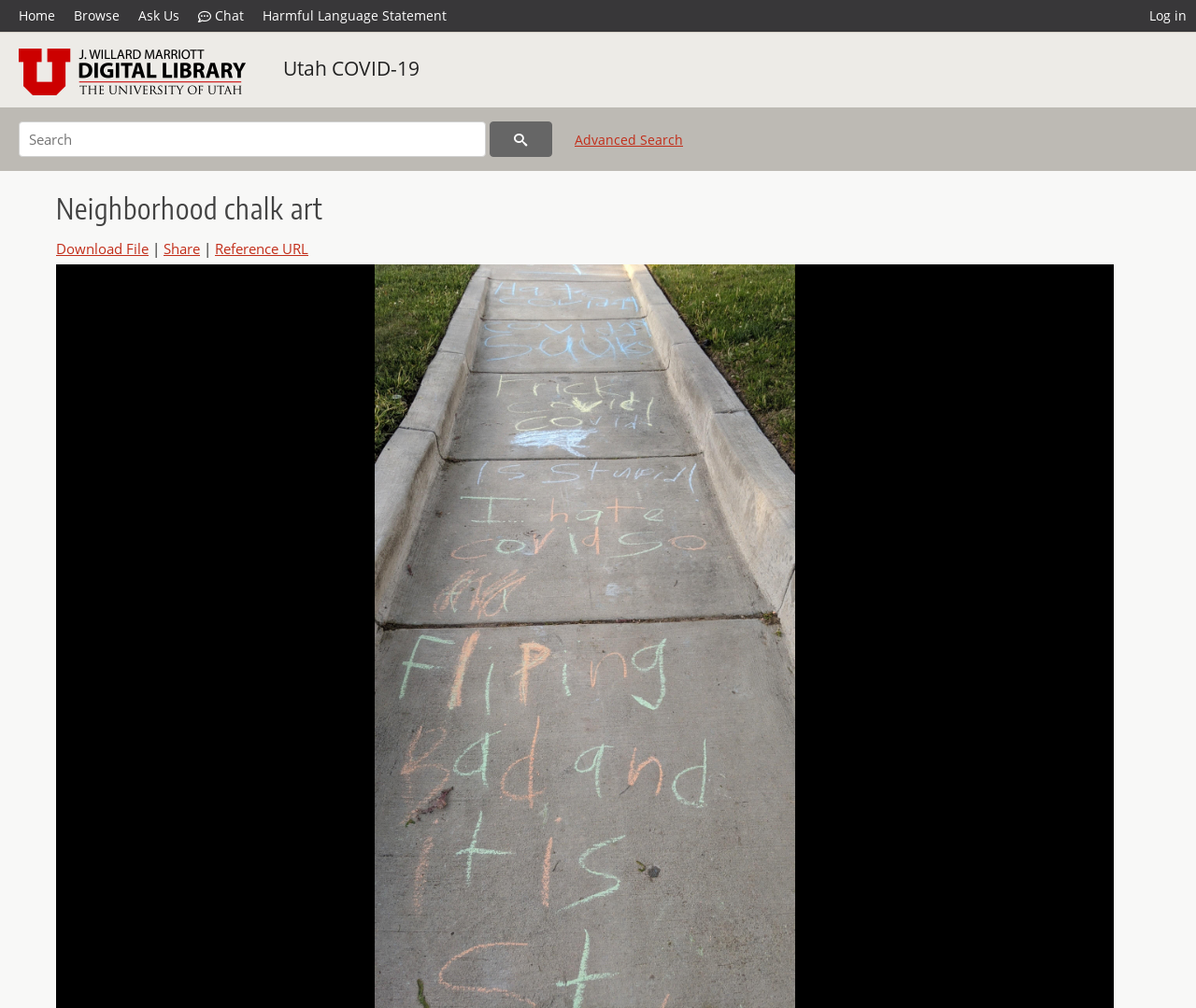What is the date range of the chalk art creation?
Please provide a single word or phrase as your answer based on the image.

2020-09 to 2020-11